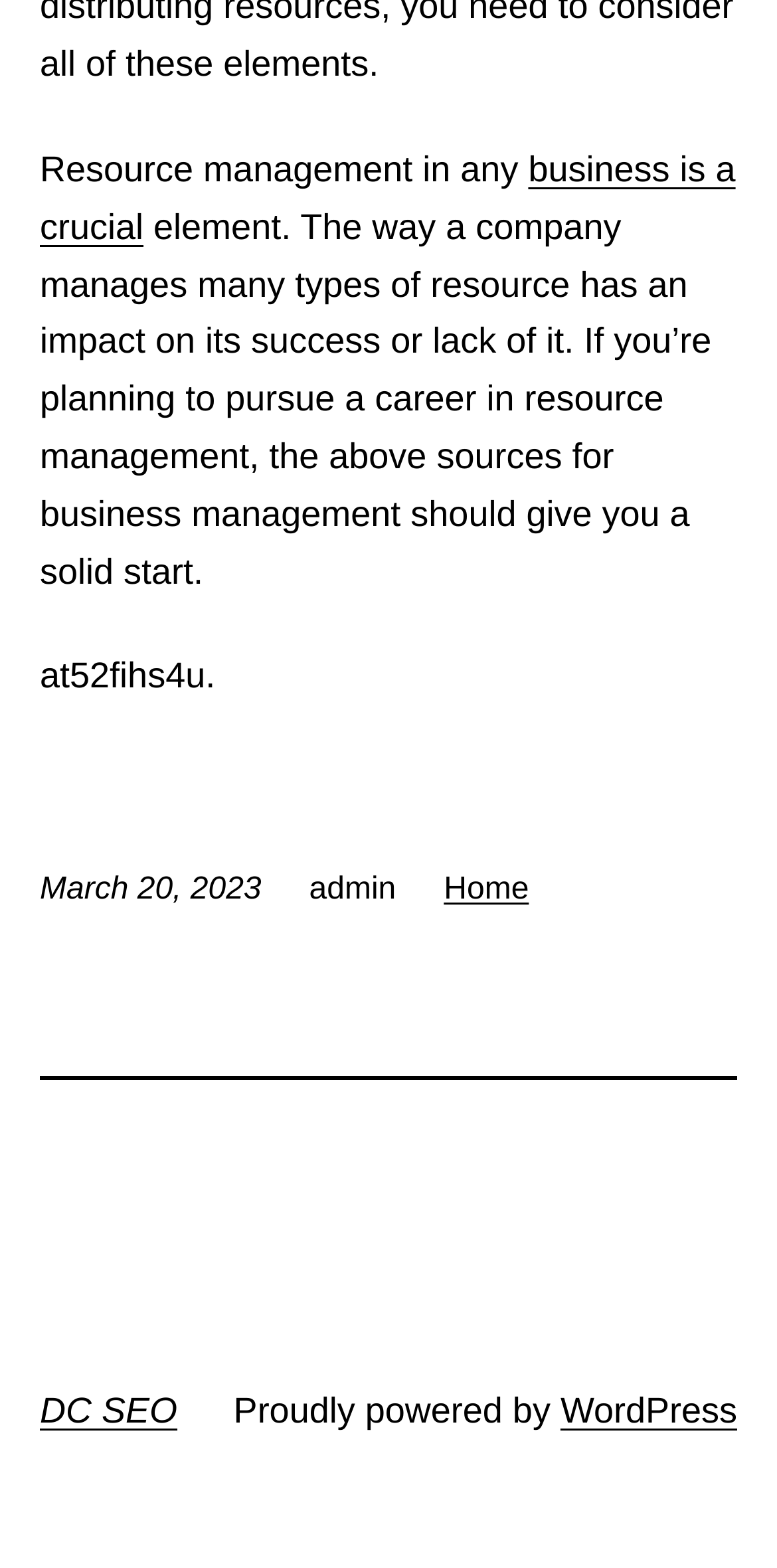Answer this question in one word or a short phrase: What is the date of the latest article?

March 20, 2023